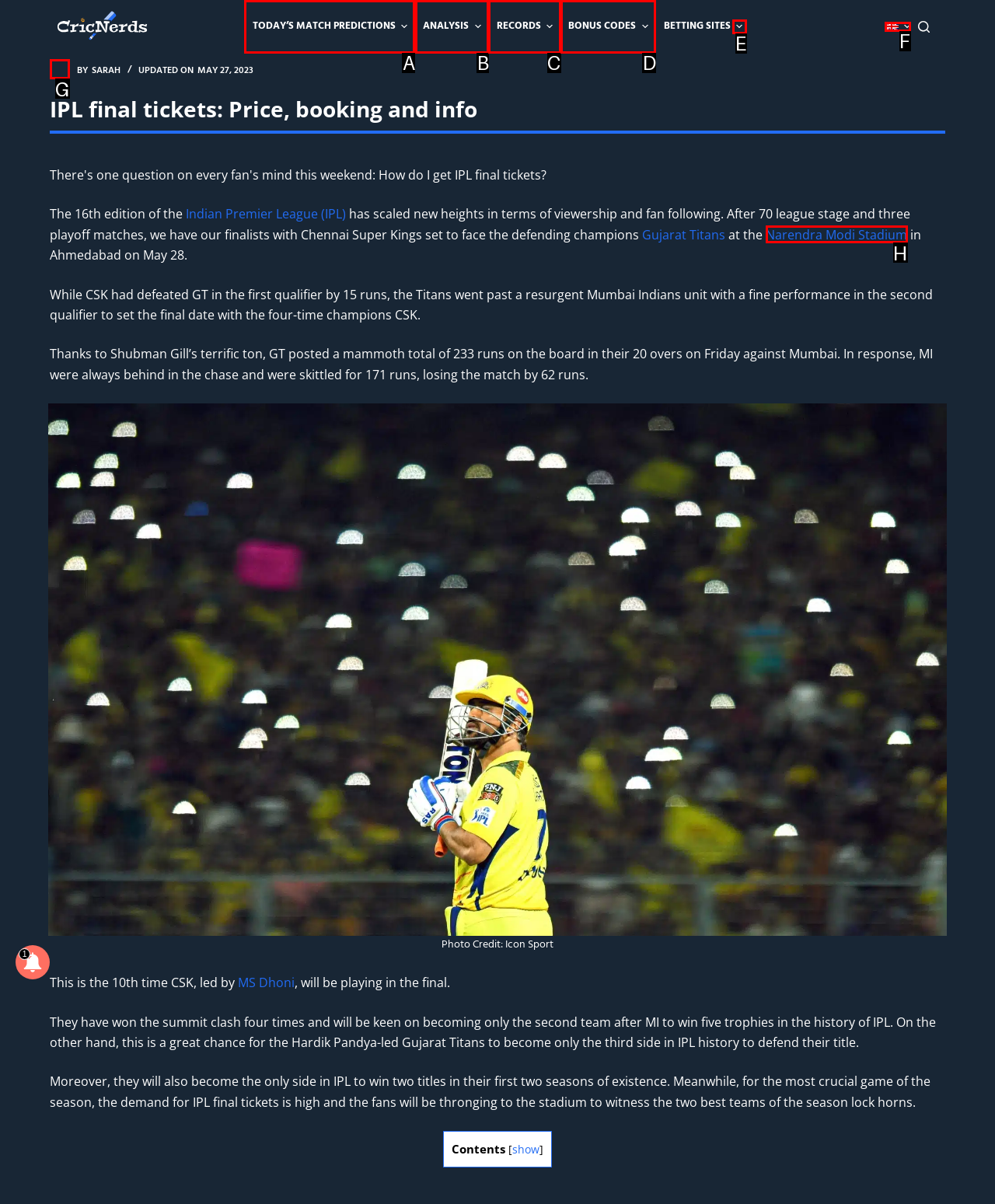For the task: Click on the 'TODAY’S MATCH PREDICTIONS' menu item, tell me the letter of the option you should click. Answer with the letter alone.

A